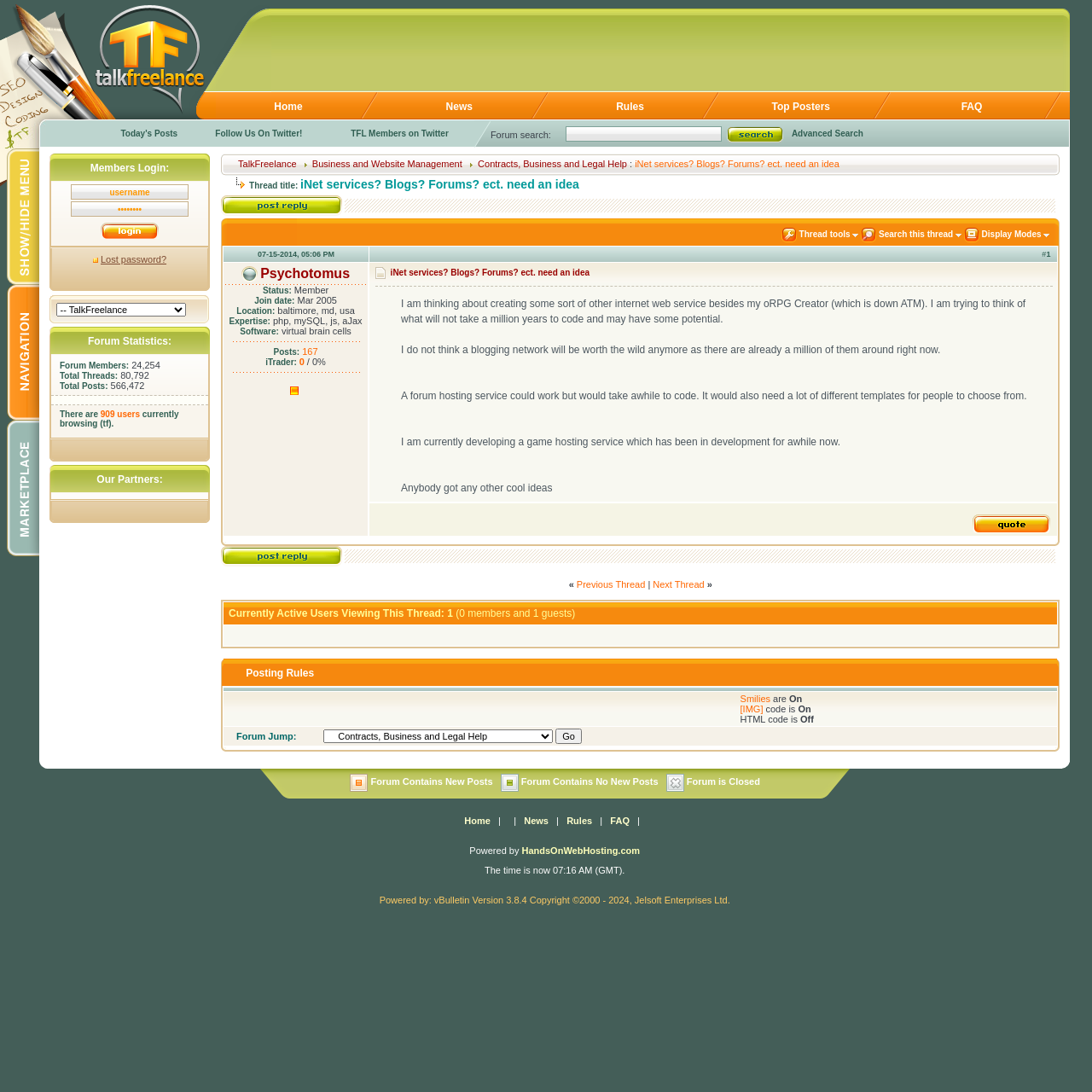Identify the bounding box coordinates for the region of the element that should be clicked to carry out the instruction: "Search in the forum". The bounding box coordinates should be four float numbers between 0 and 1, i.e., [left, top, right, bottom].

[0.518, 0.116, 0.661, 0.13]